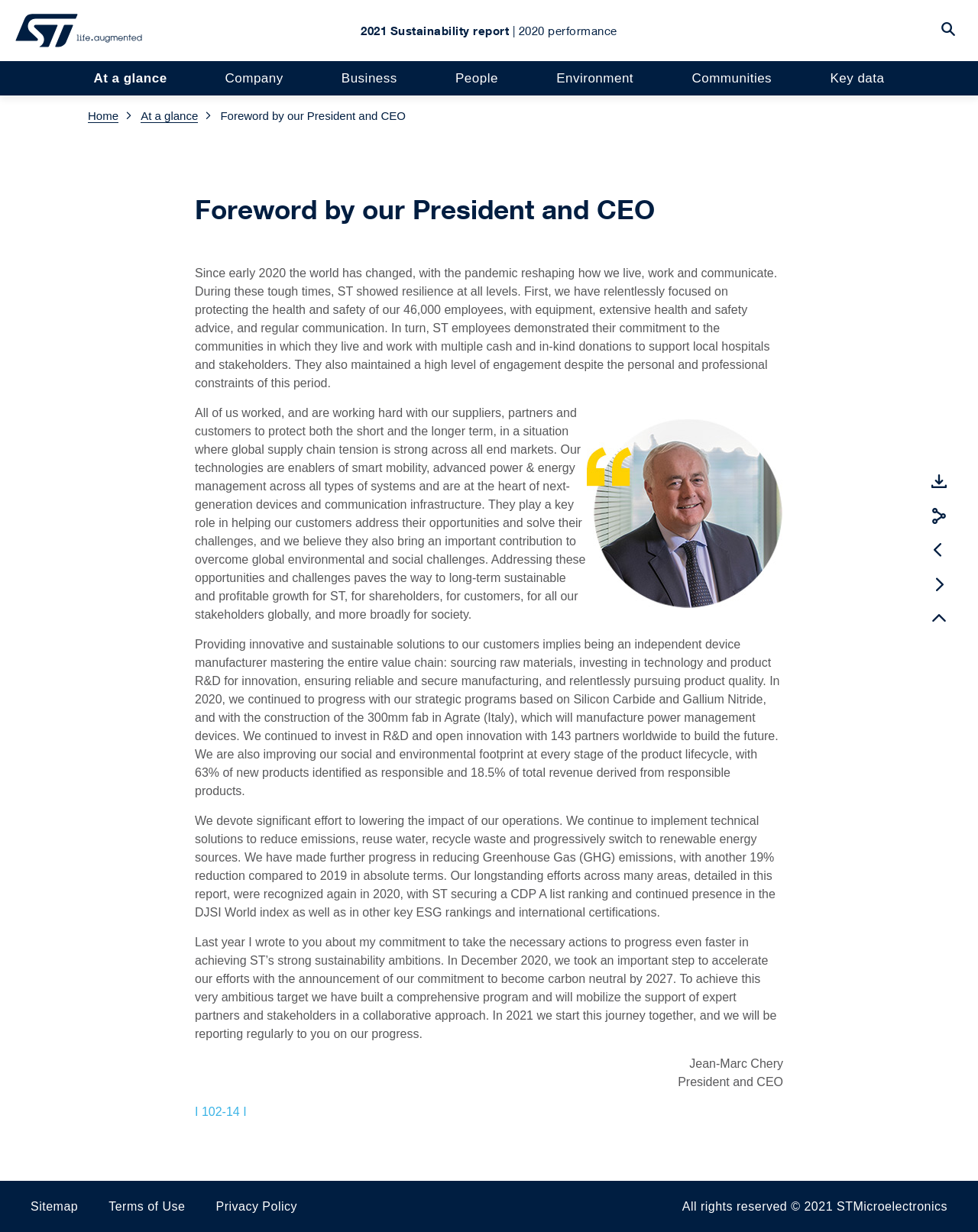Please locate the bounding box coordinates for the element that should be clicked to achieve the following instruction: "Read about ST at a glance". Ensure the coordinates are given as four float numbers between 0 and 1, i.e., [left, top, right, bottom].

[0.09, 0.259, 0.33, 0.293]